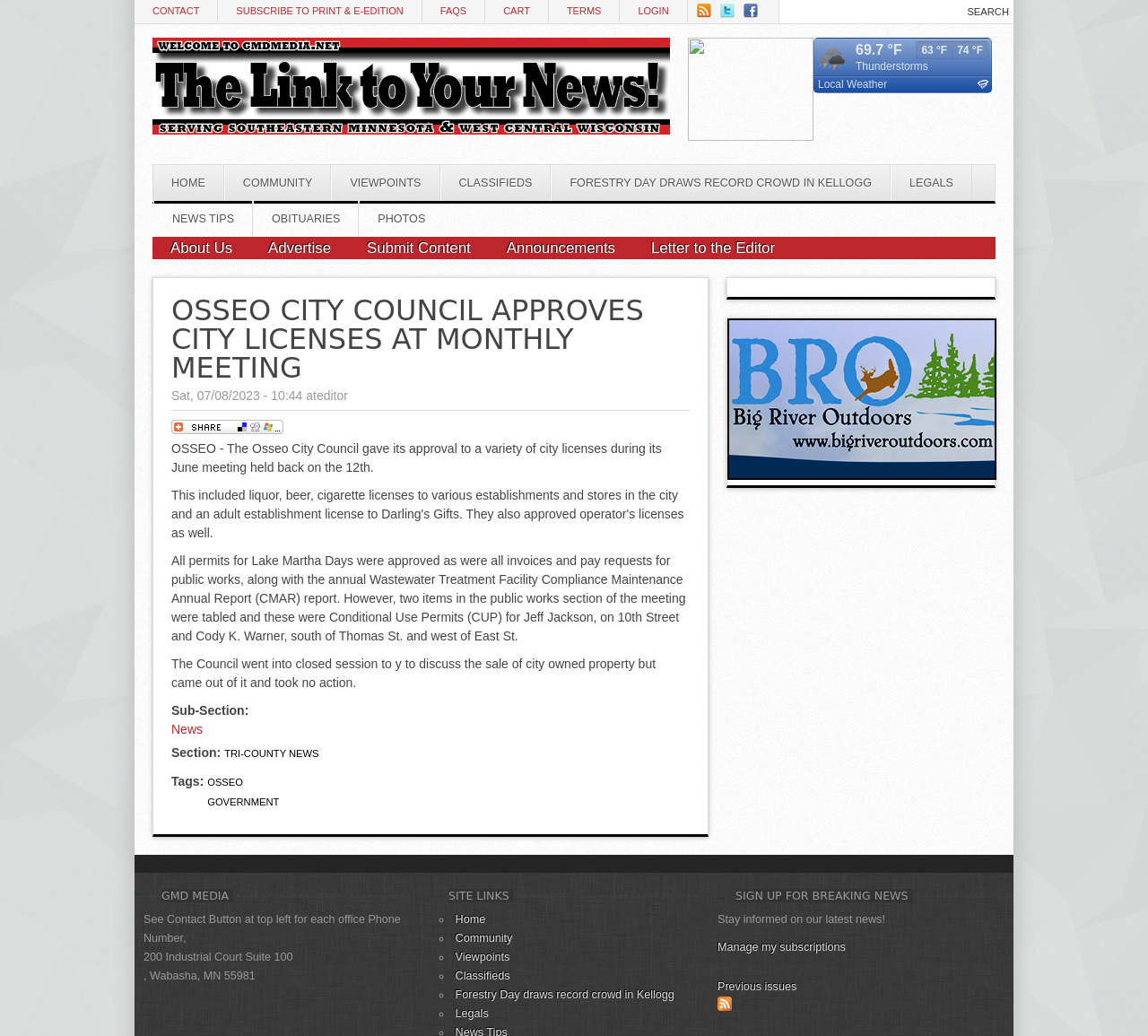Locate the primary heading on the webpage and return its text.

OSSEO CITY COUNCIL APPROVES CITY LICENSES AT MONTHLY MEETING